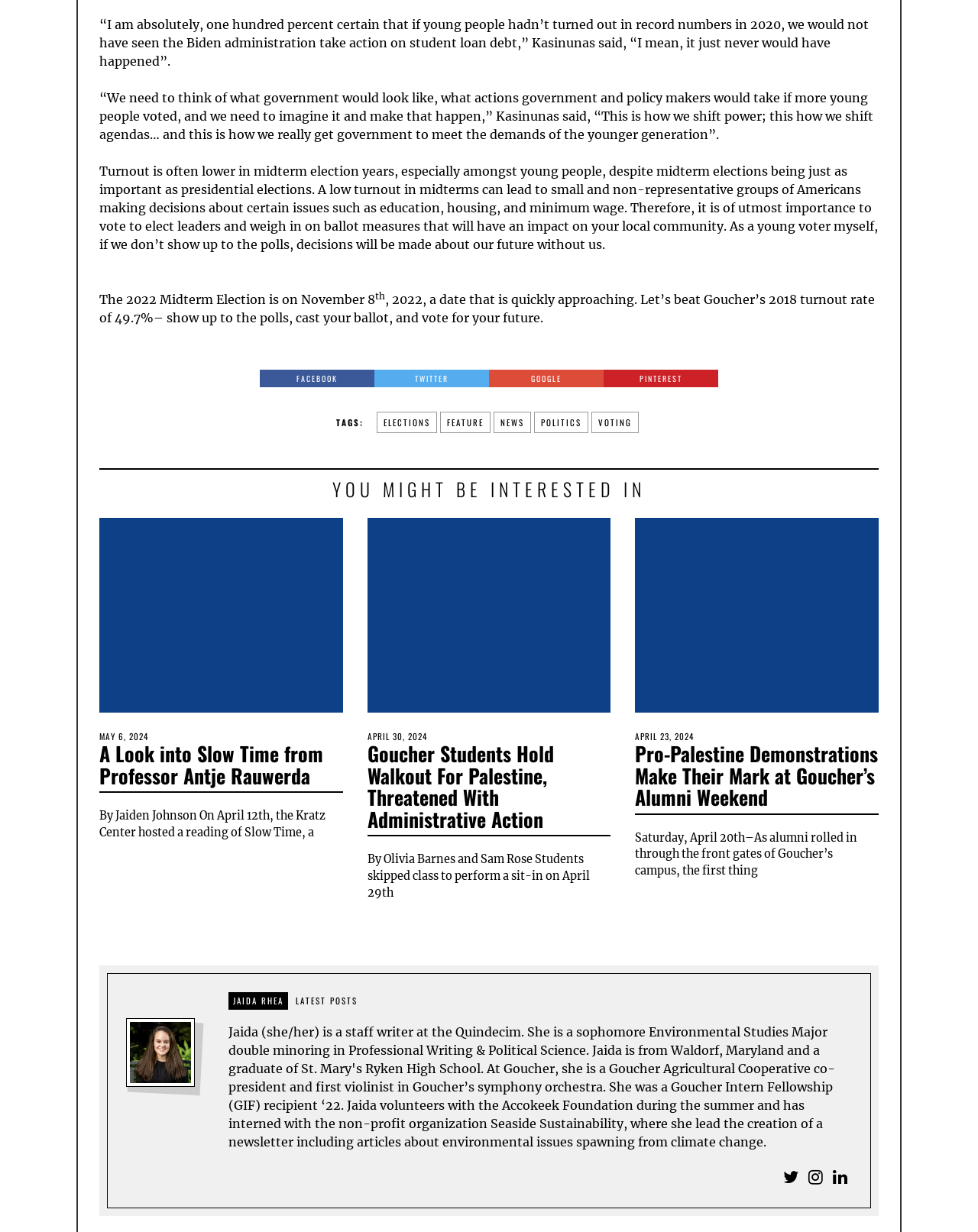Please identify the bounding box coordinates of the region to click in order to complete the given instruction: "Read the article 'A Look into Slow Time from Professor Antje Rauwerda'". The coordinates should be four float numbers between 0 and 1, i.e., [left, top, right, bottom].

[0.102, 0.588, 0.35, 0.644]